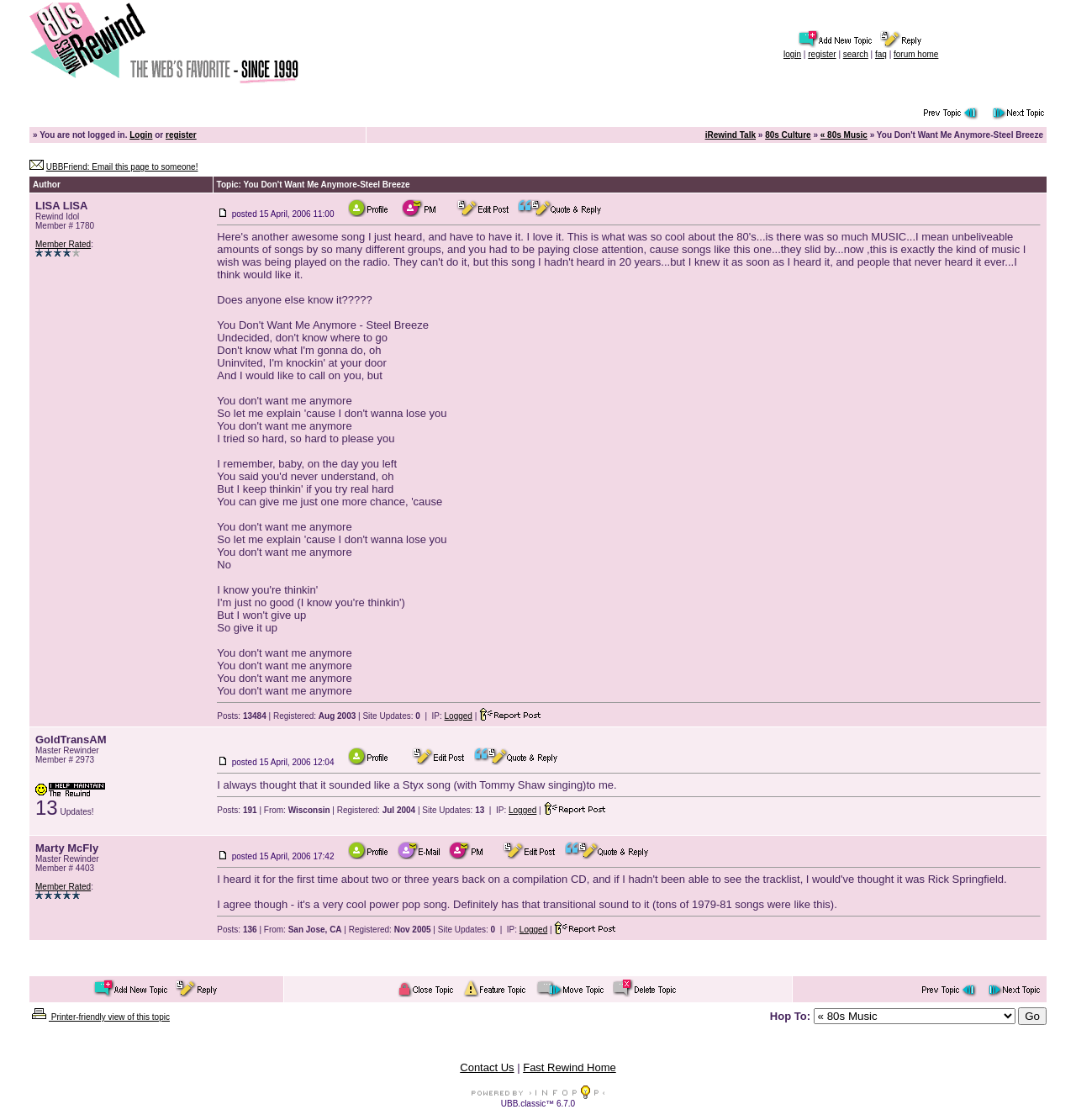Use the information in the screenshot to answer the question comprehensively: Who is the author of this post?

I found the author of this post by looking at the text 'LISA LISA Rewind Idol Member # 1780' which is located above the post content. This text indicates that the author of the post is LISA LISA.